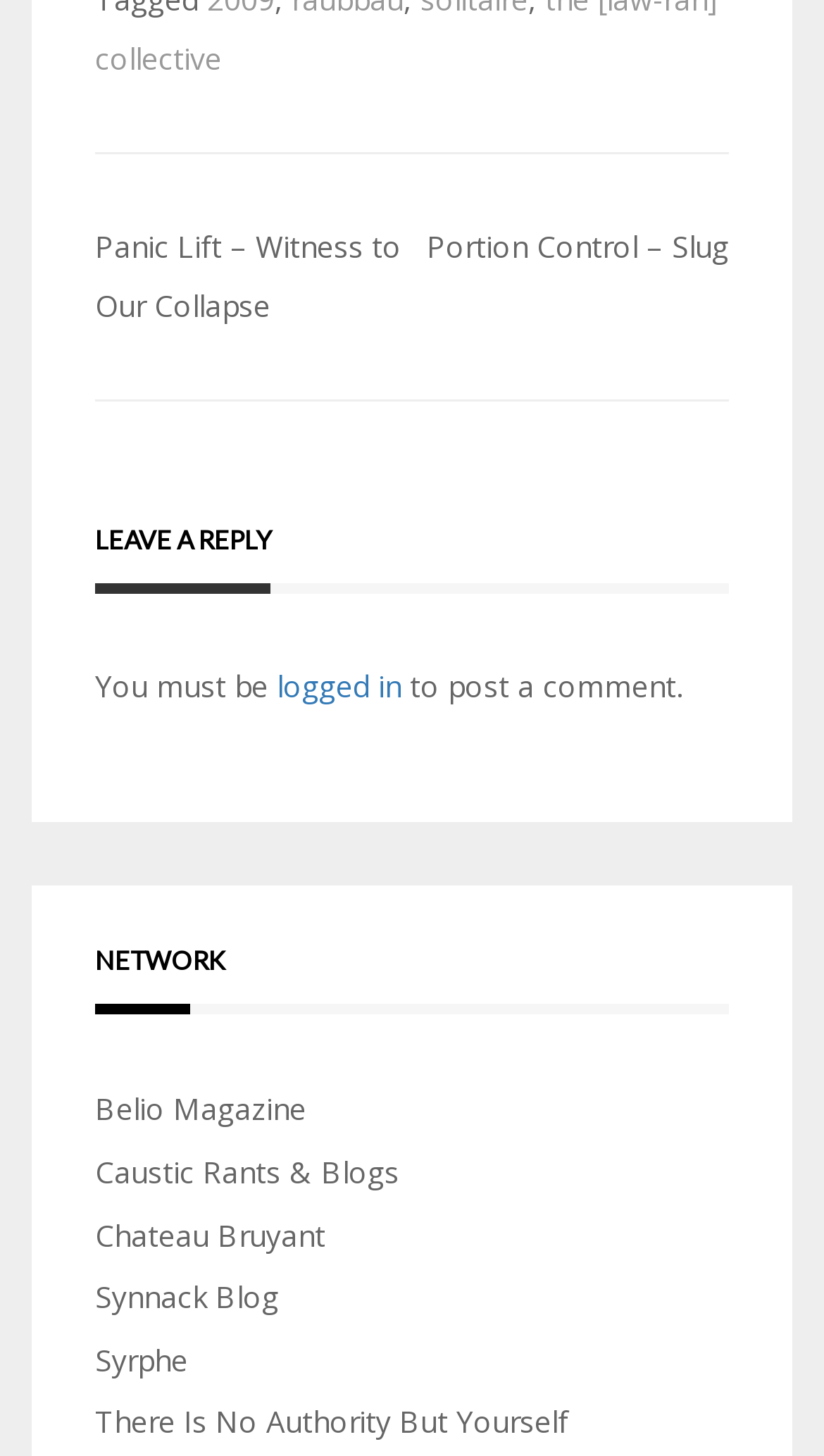Please locate the bounding box coordinates of the element that should be clicked to achieve the given instruction: "Click on 'Panic Lift – Witness to Our Collapse'".

[0.115, 0.156, 0.487, 0.224]